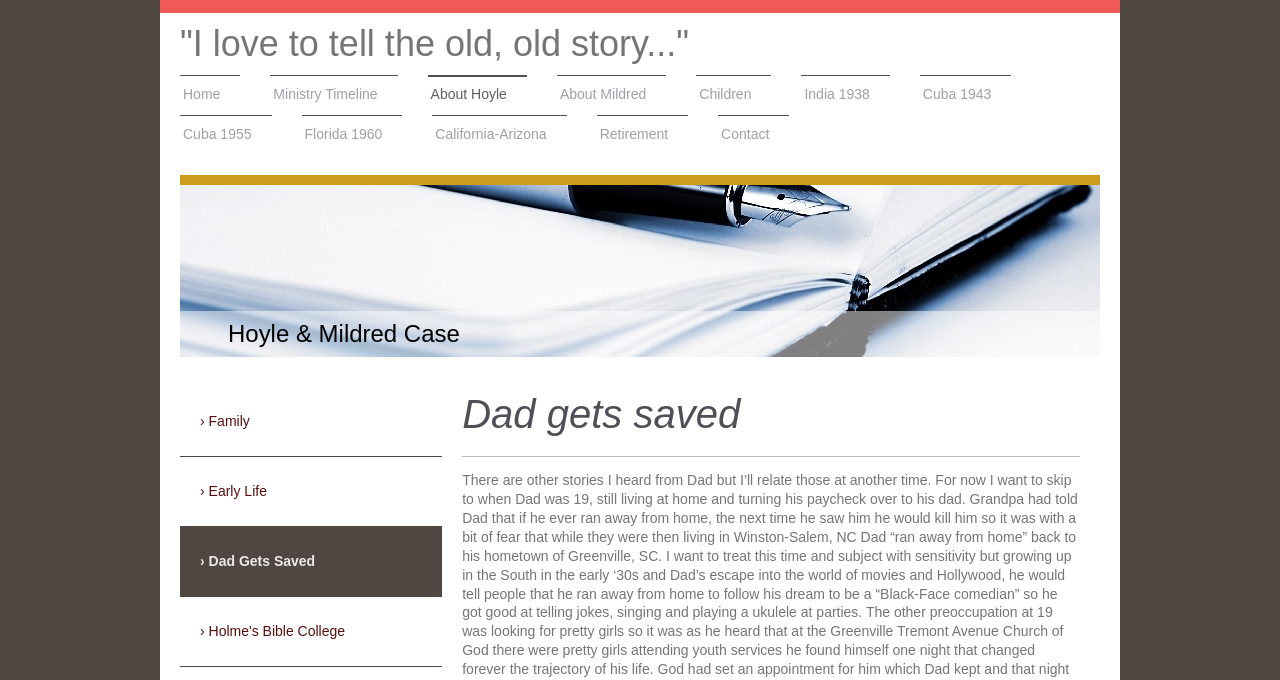Given the element description, predict the bounding box coordinates in the format (top-left x, top-left y, bottom-right x, bottom-right y). Make sure all values are between 0 and 1. Here is the element description: About Mildred

[0.435, 0.11, 0.521, 0.169]